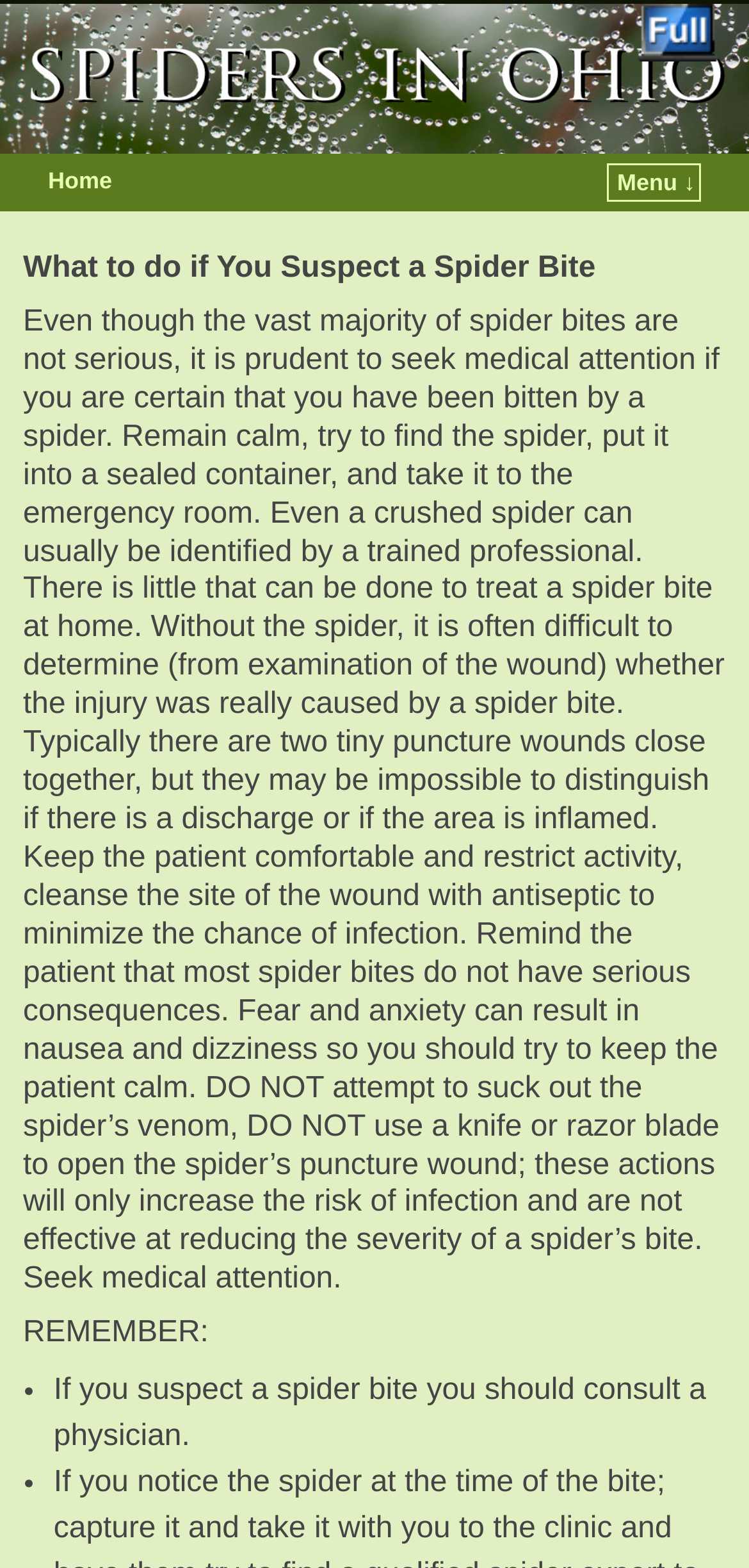From the webpage screenshot, predict the bounding box of the UI element that matches this description: "Skip to secondary content".

[0.0, 0.135, 0.354, 0.157]